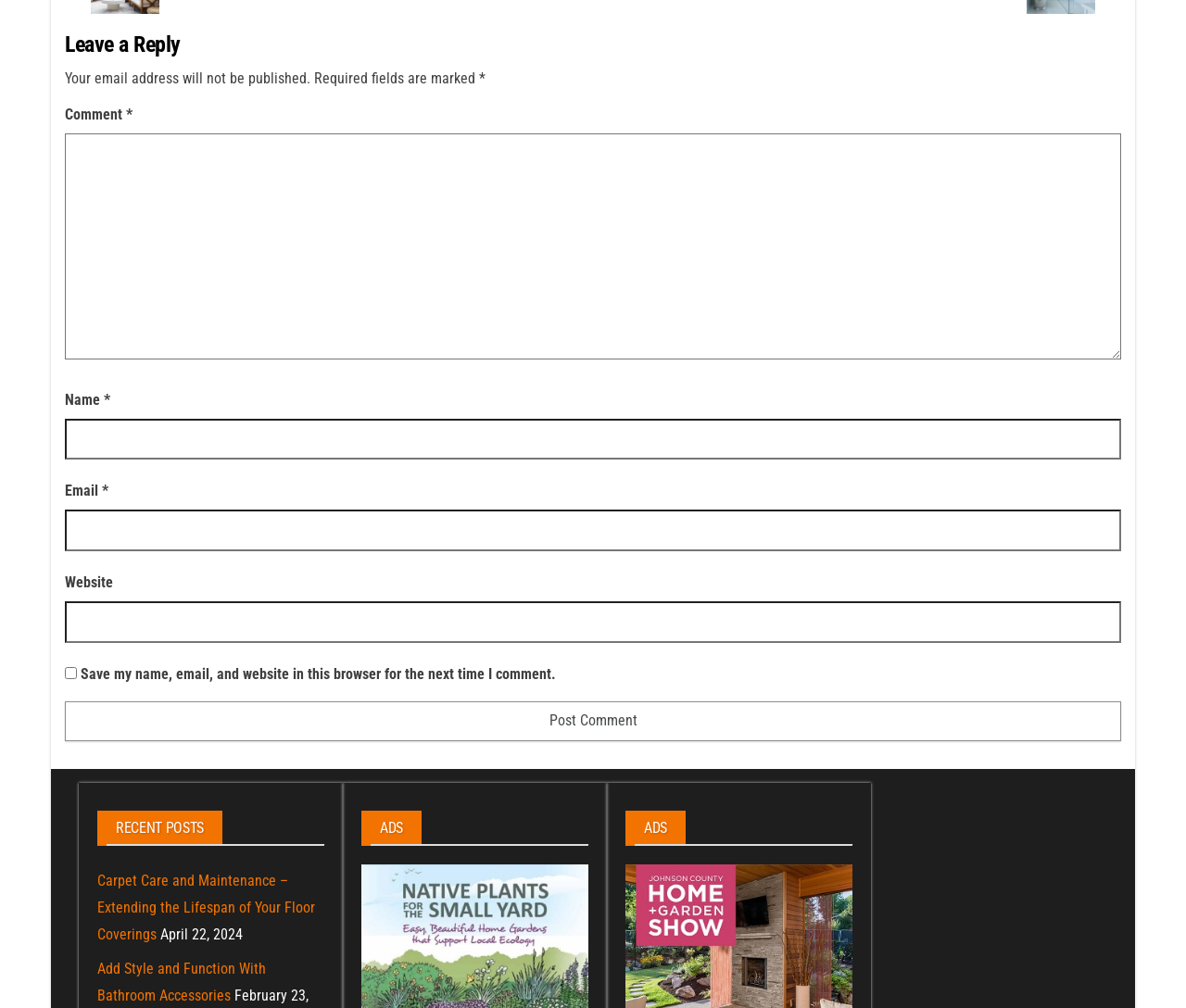Provide a brief response using a word or short phrase to this question:
What type of content is listed under 'RECENT POSTS'?

Blog posts